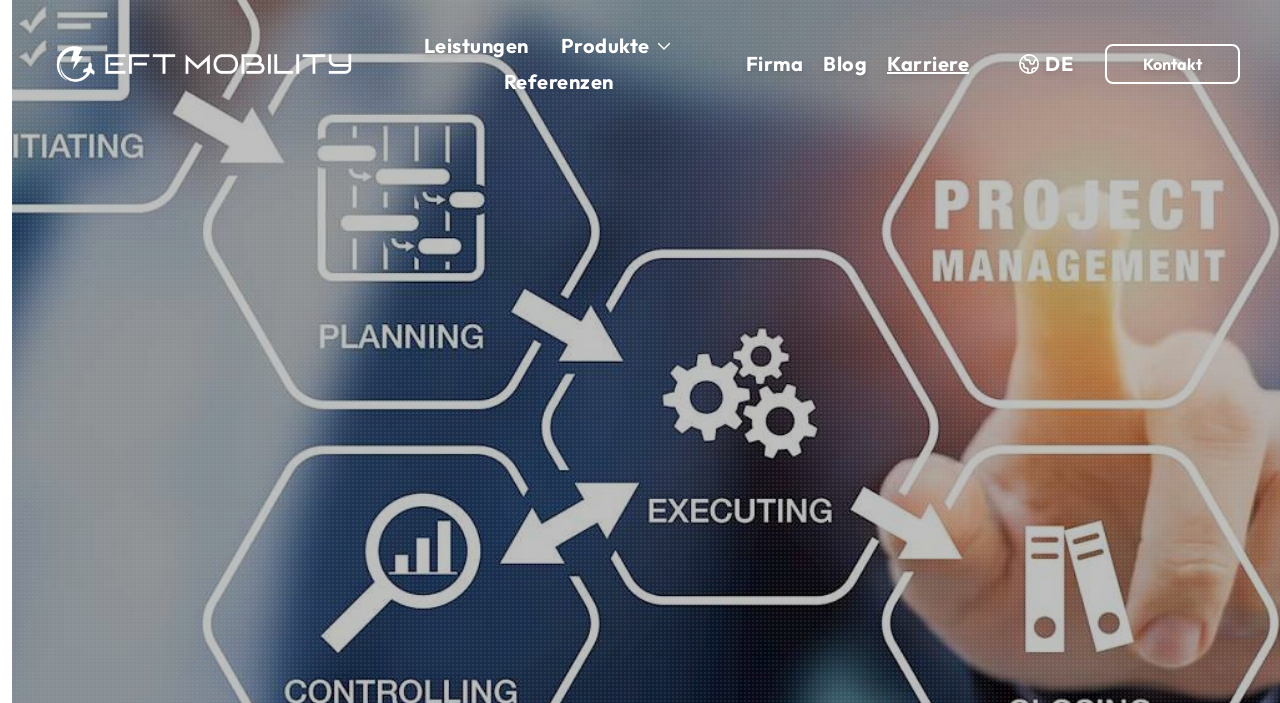Describe all significant elements and features of the webpage.

The webpage is about a job posting for an Operations Manager position at EFT Mobility AG. At the top left corner, there is a logo of EFT Mobility AG, which is an image linked to the company's website. To the right of the logo, there is a main menu with links to different sections of the website, including "Leistungen", "Produkte", and "Referenzen". 

Below the main menu, there are three links to specific products: "EFT-Battery-1x", "EFT-BMS-1x", and "EFT-VCU-1x". These links are positioned in the middle of the page, with the main menu above them. 

To the right of the product links, there is a meta menu with links to "Firma", "Blog", and "Karriere" sections. Below the meta menu, there is a language menu with a button labeled "DE" and links to switch the language to English or German. 

At the top right corner, there is a link to the "Kontakt" section, which is likely a contact page. There is also a small button with an image, but its purpose is unclear. Overall, the webpage has a simple and organized layout, with clear headings and concise text.